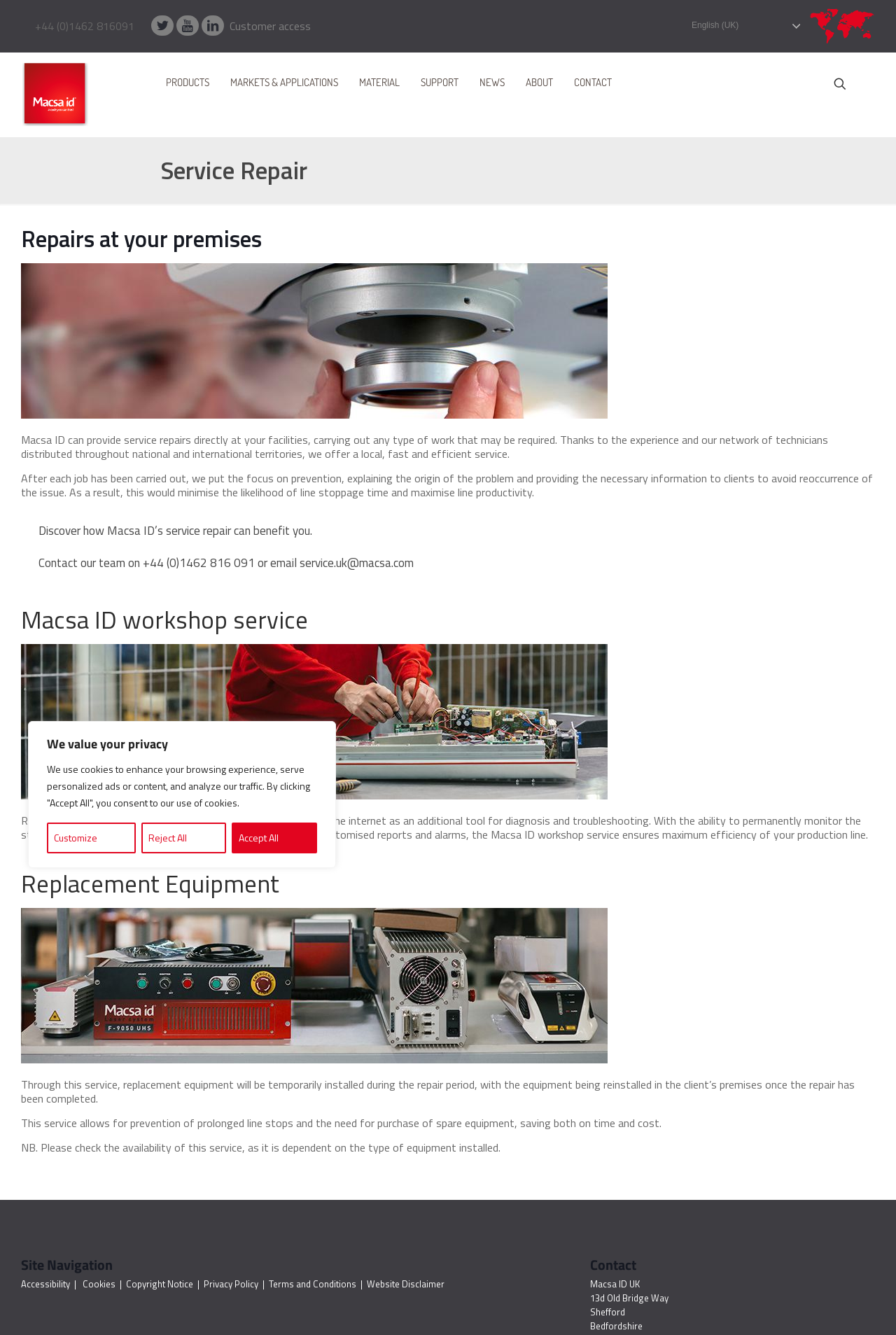Please identify the bounding box coordinates of the element's region that I should click in order to complete the following instruction: "Click the 'CONTACT' link". The bounding box coordinates consist of four float numbers between 0 and 1, i.e., [left, top, right, bottom].

[0.641, 0.039, 0.683, 0.084]